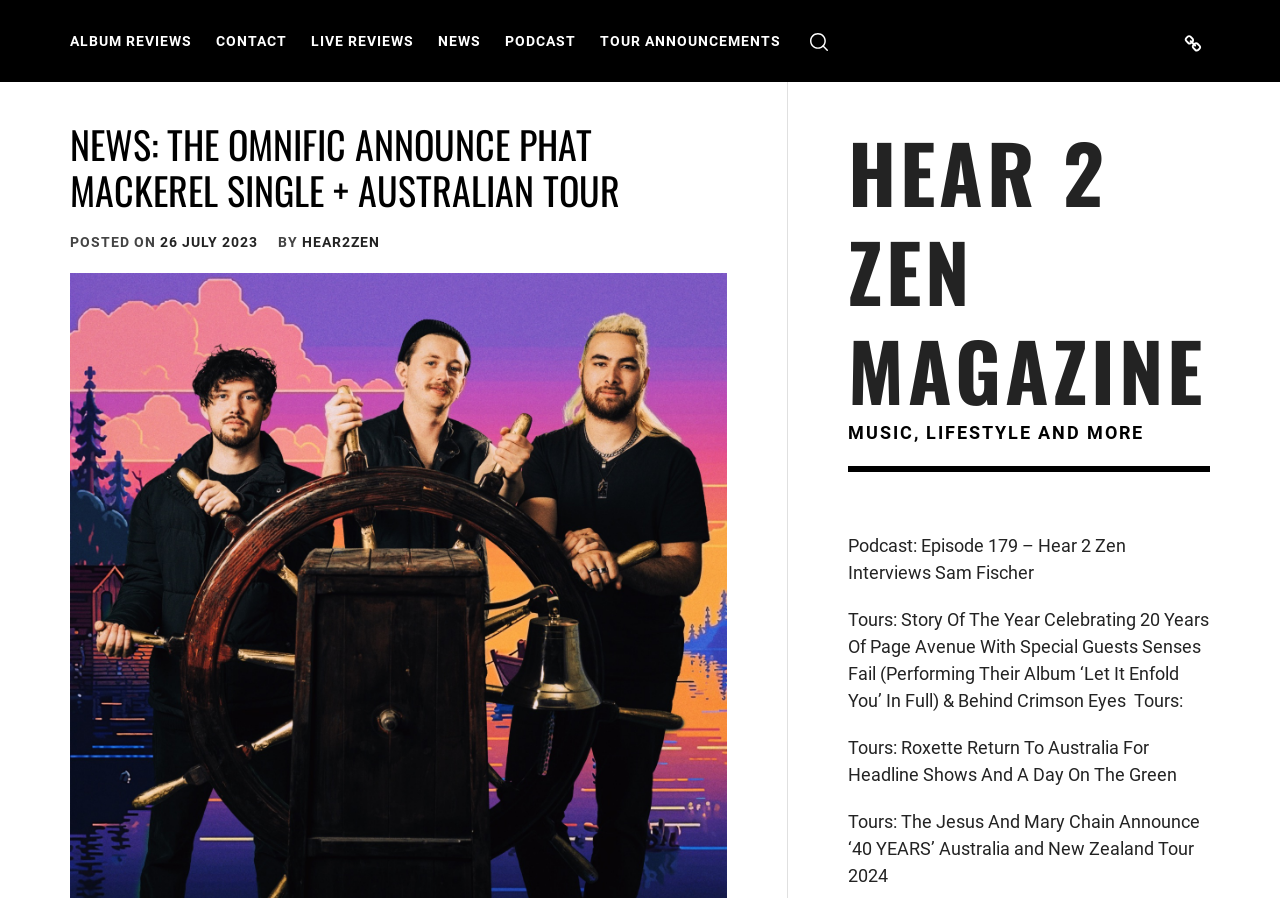What is the name of the podcast episode mentioned?
Provide an in-depth answer to the question, covering all aspects.

I found the answer by looking at the section below the main heading, where it says 'Podcast: Episode 179 – Hear 2 Zen Interviews Sam Fischer'.